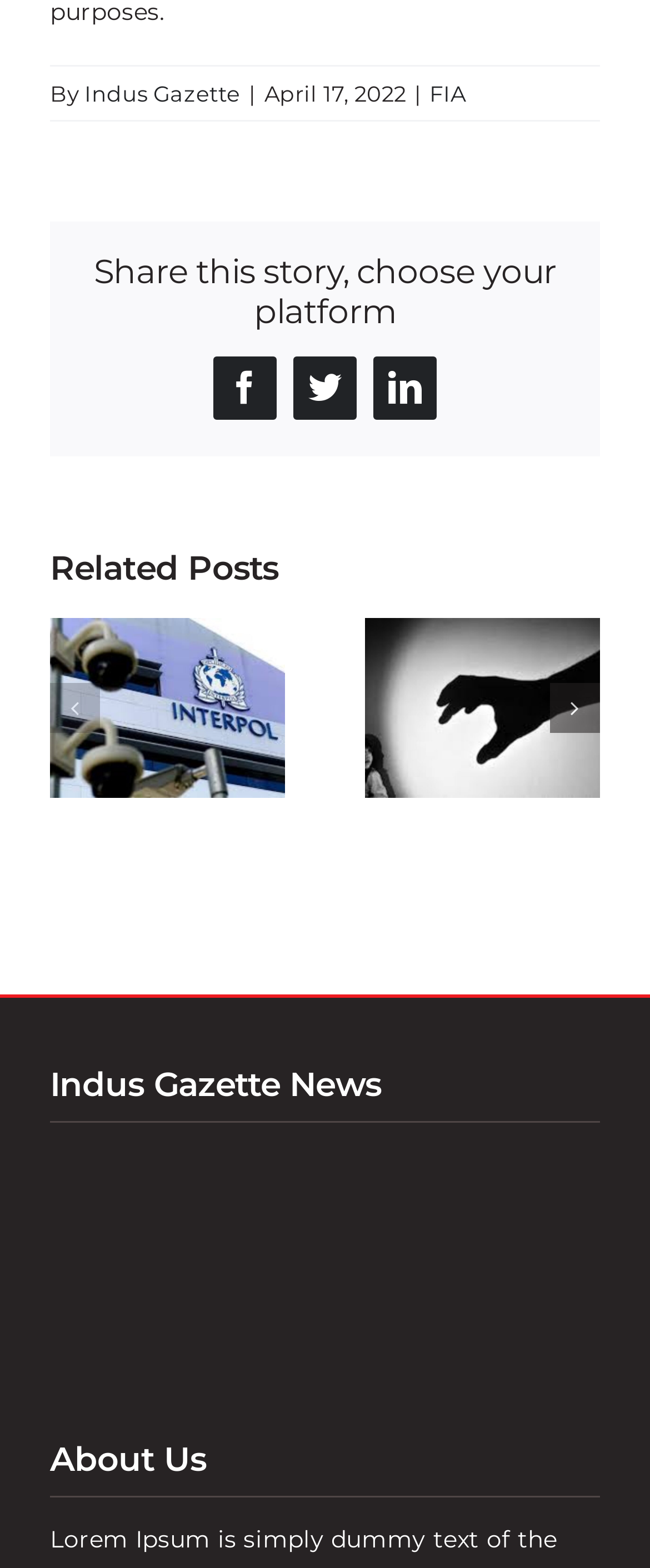Please identify the bounding box coordinates of the clickable area that will fulfill the following instruction: "Go to Indus Gazette homepage". The coordinates should be in the format of four float numbers between 0 and 1, i.e., [left, top, right, bottom].

[0.13, 0.051, 0.37, 0.068]